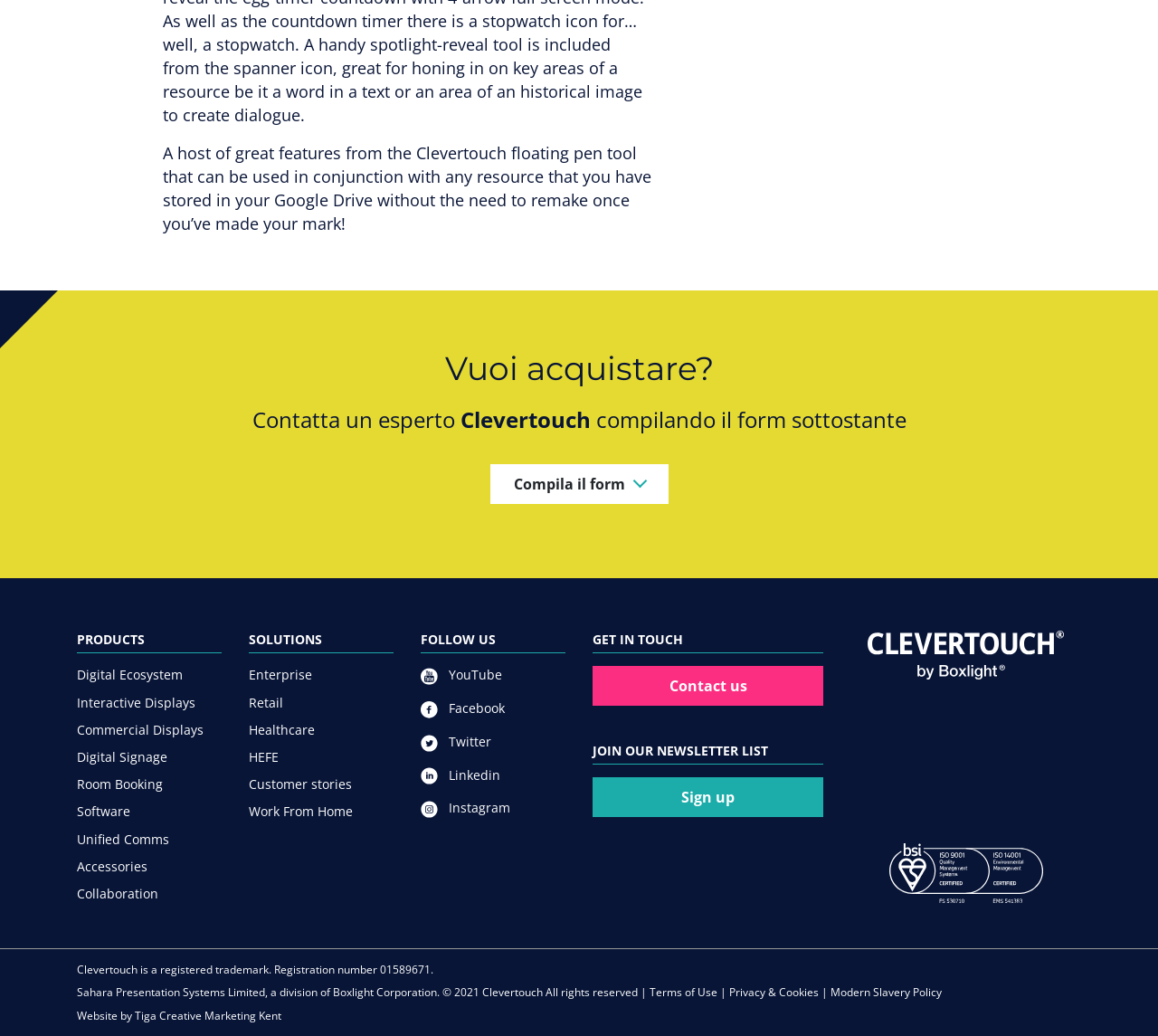Please specify the bounding box coordinates of the area that should be clicked to accomplish the following instruction: "Follow on YouTube". The coordinates should consist of four float numbers between 0 and 1, i.e., [left, top, right, bottom].

[0.363, 0.643, 0.434, 0.66]